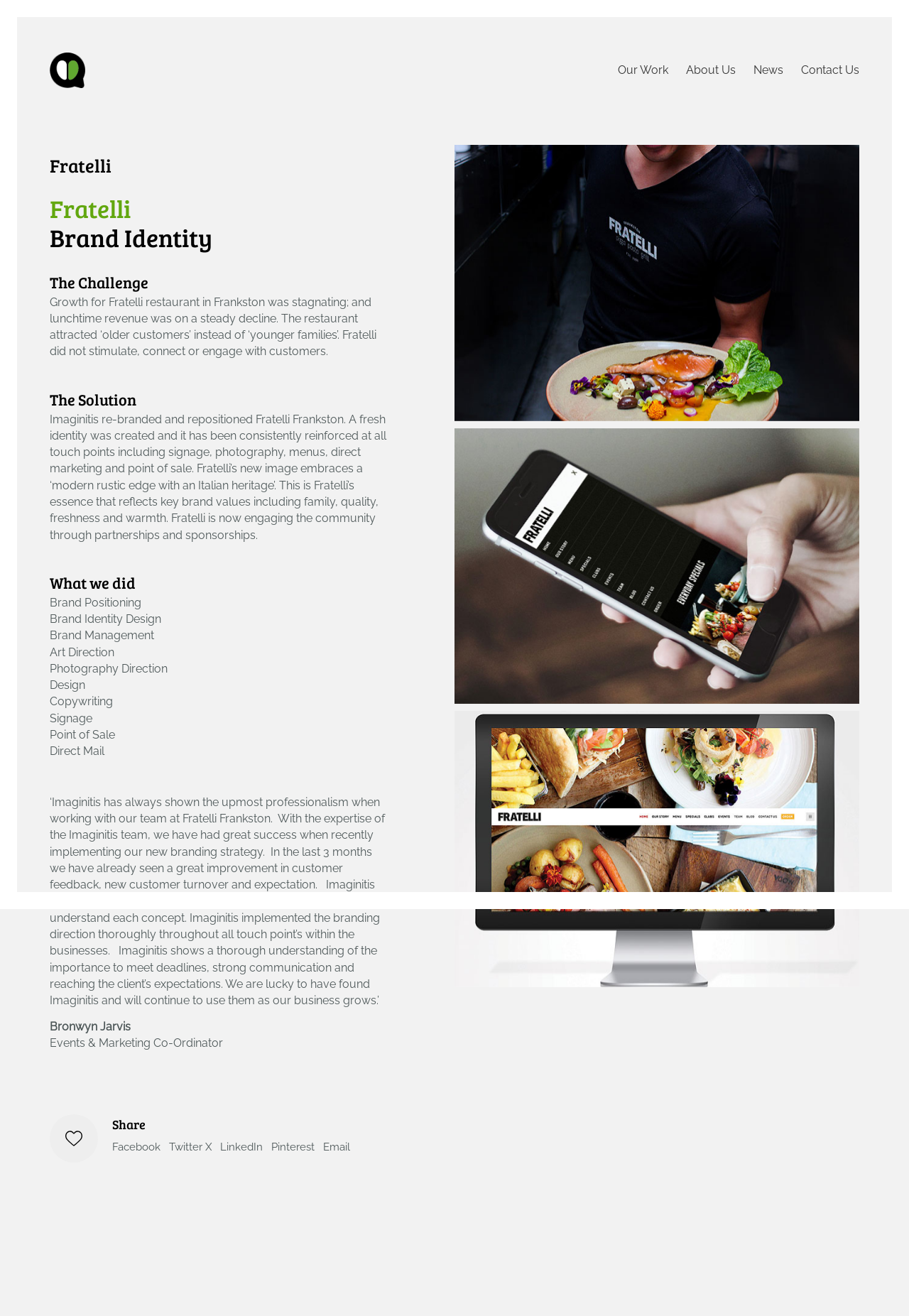Please give a concise answer to this question using a single word or phrase: 
What was the problem with Fratelli restaurant before rebranding?

Stagnating growth and declining lunchtime revenue